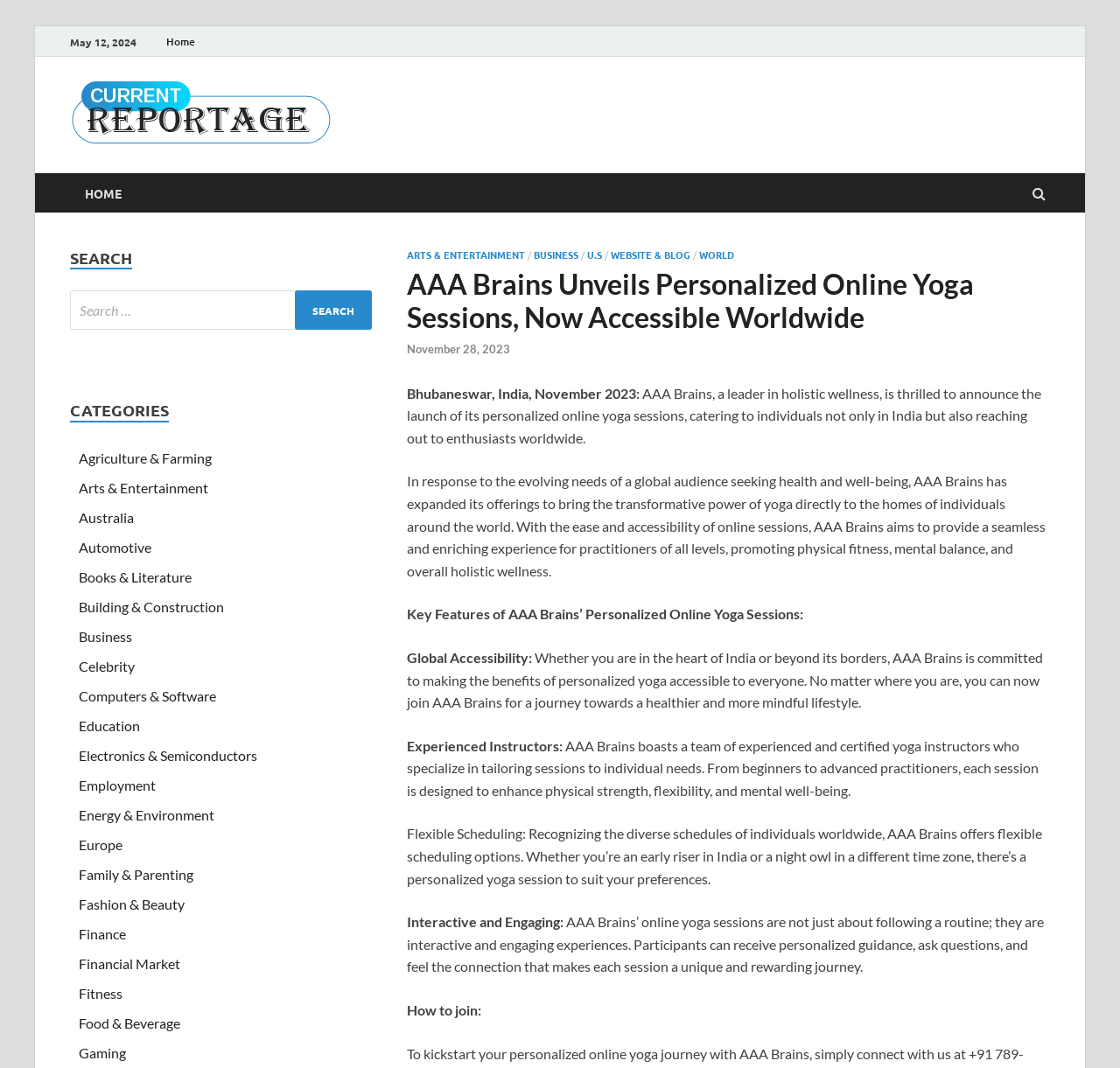Please find and generate the text of the main header of the webpage.

AAA Brains Unveils Personalized Online Yoga Sessions, Now Accessible Worldwide